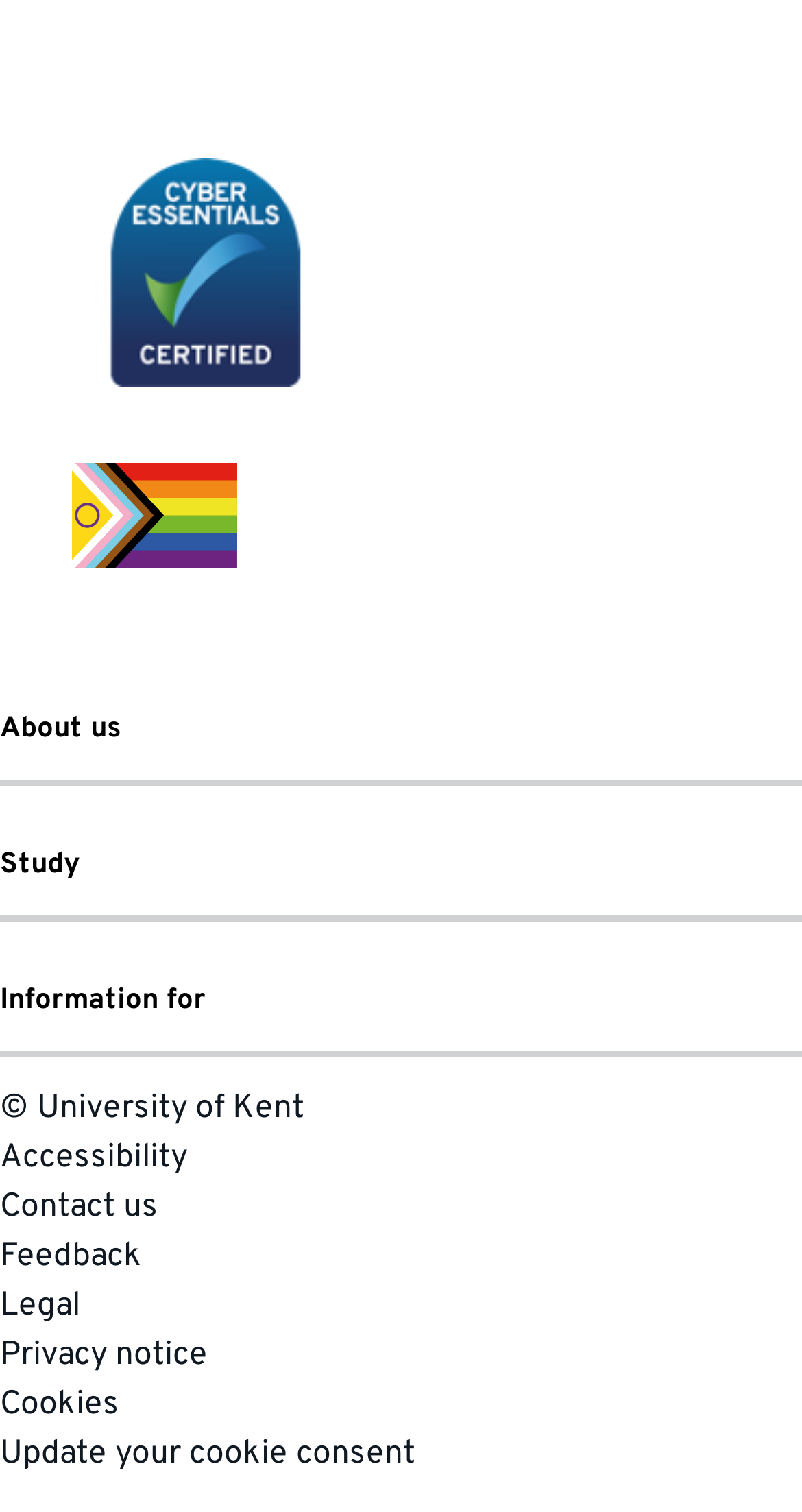Determine the bounding box coordinates for the region that must be clicked to execute the following instruction: "Check the Accessibility page".

[0.0, 0.752, 0.233, 0.779]